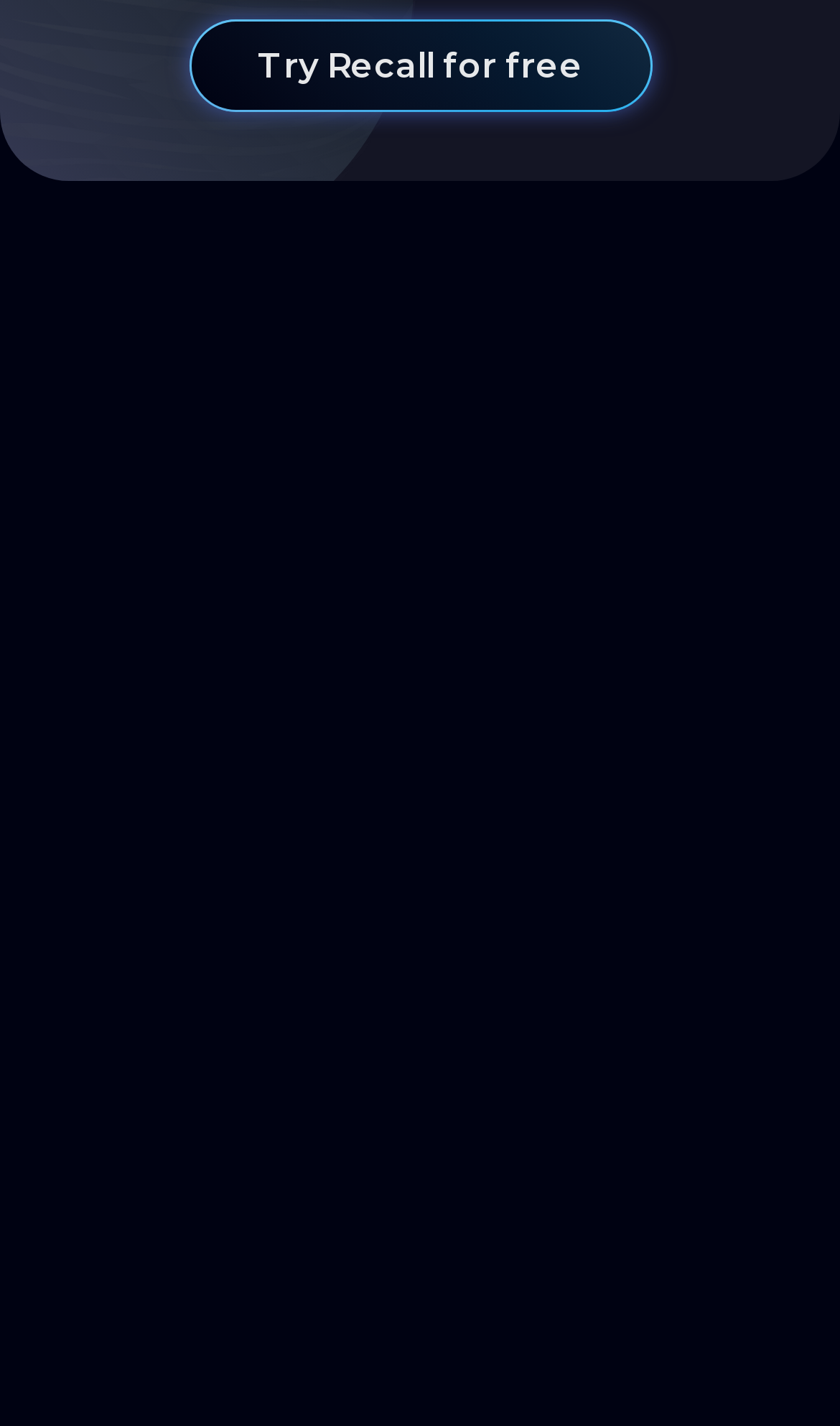What is the text at the bottom of the webpage?
Can you provide a detailed and comprehensive answer to the question?

The text at the bottom of the webpage can be found by looking at the bottom left section. The text is 'All rights reserved'.